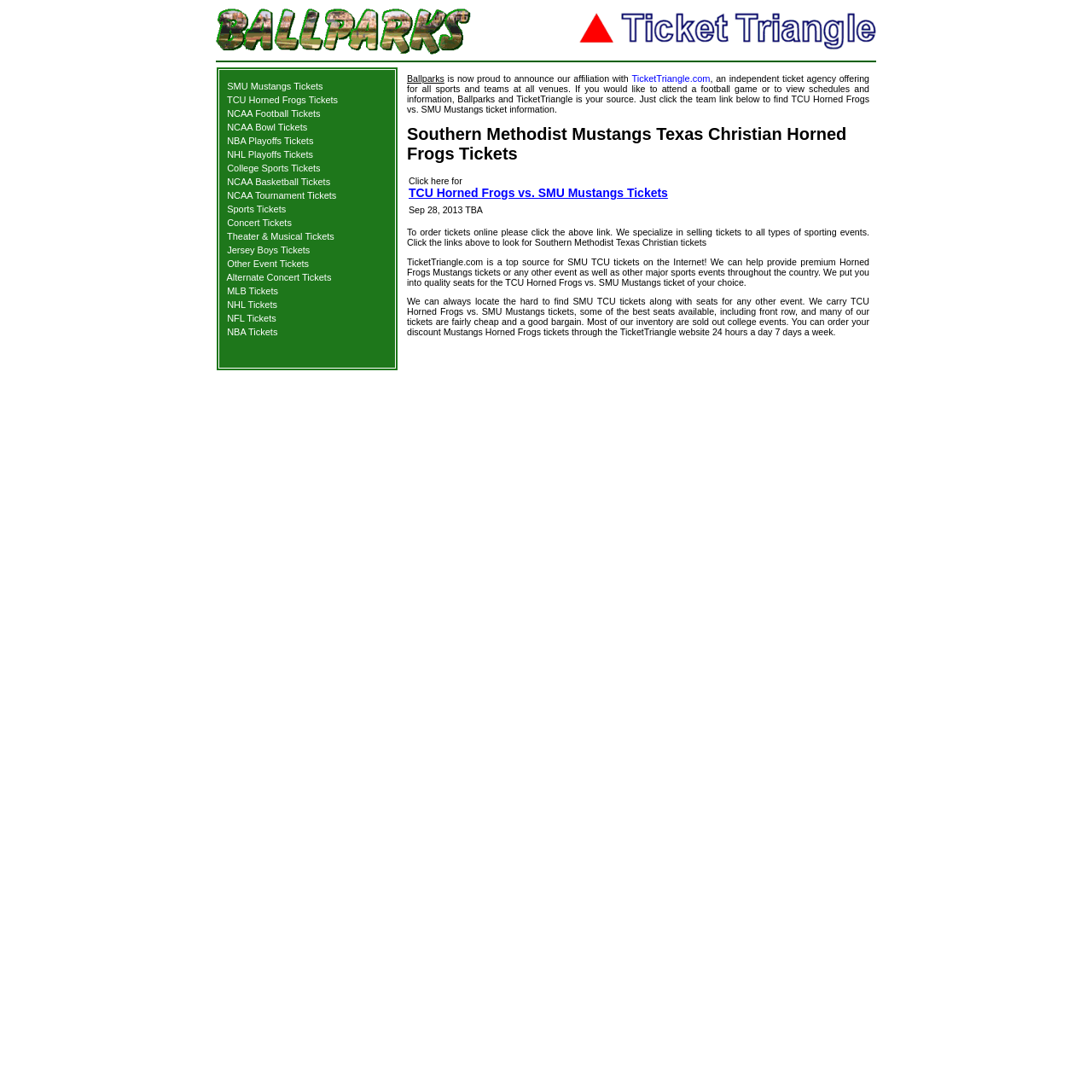Find the bounding box coordinates corresponding to the UI element with the description: "Ballparks". The coordinates should be formatted as [left, top, right, bottom], with values as floats between 0 and 1.

[0.373, 0.067, 0.407, 0.077]